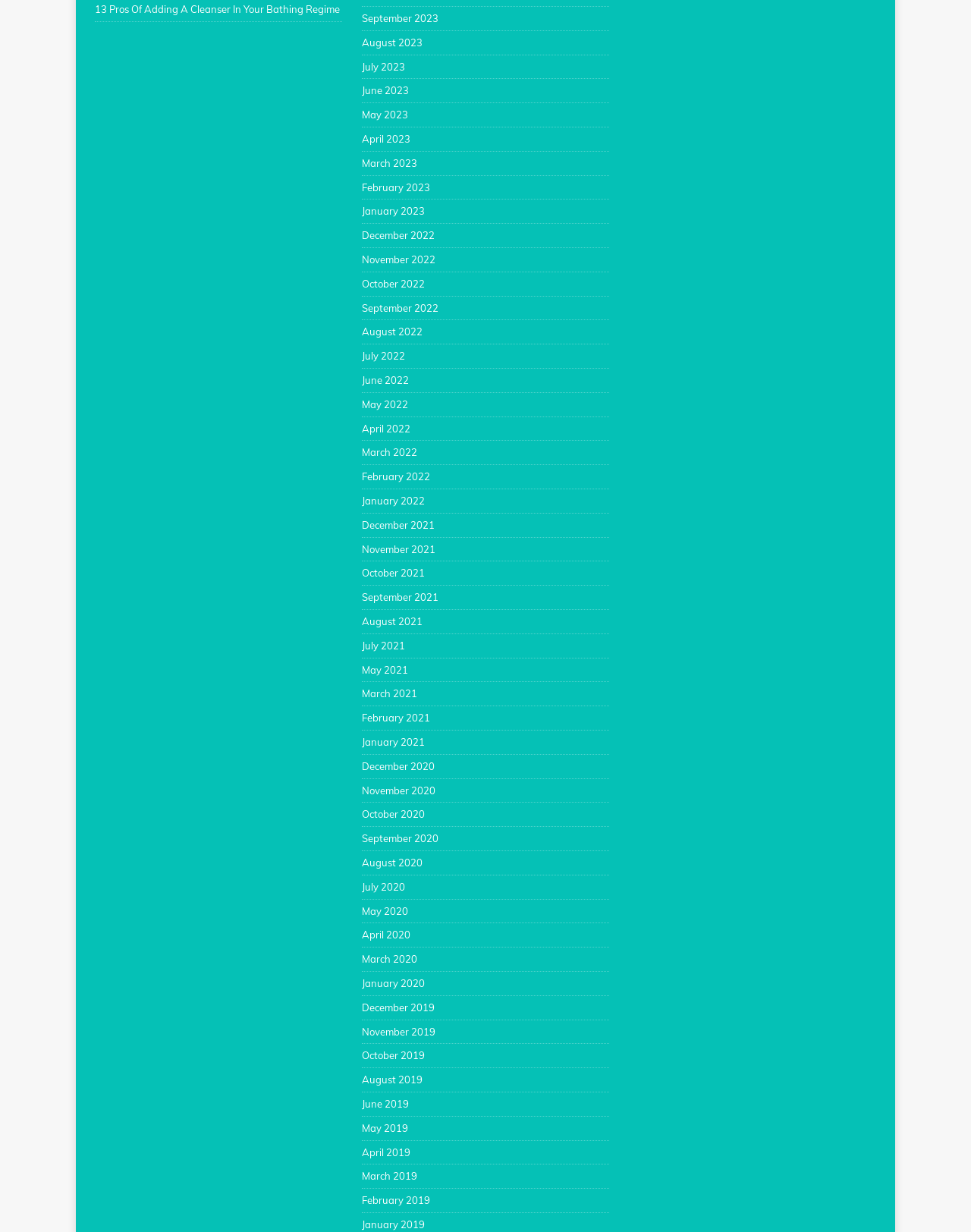Identify the bounding box coordinates for the element that needs to be clicked to fulfill this instruction: "Read about 13 pros of adding a cleanser in your bathing regime". Provide the coordinates in the format of four float numbers between 0 and 1: [left, top, right, bottom].

[0.098, 0.002, 0.35, 0.012]